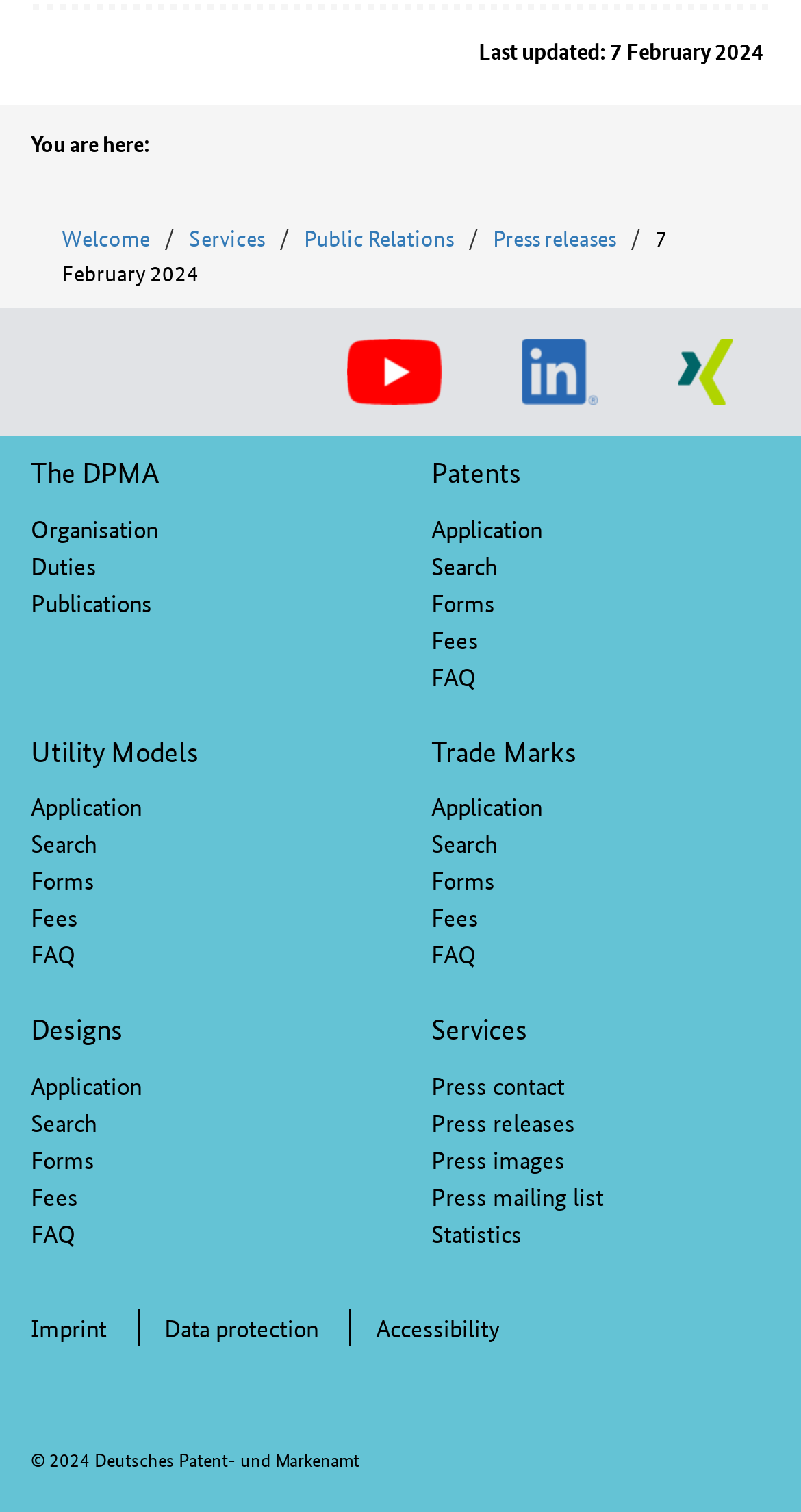Show the bounding box coordinates for the HTML element described as: "Press mailing list".

[0.538, 0.777, 0.754, 0.802]